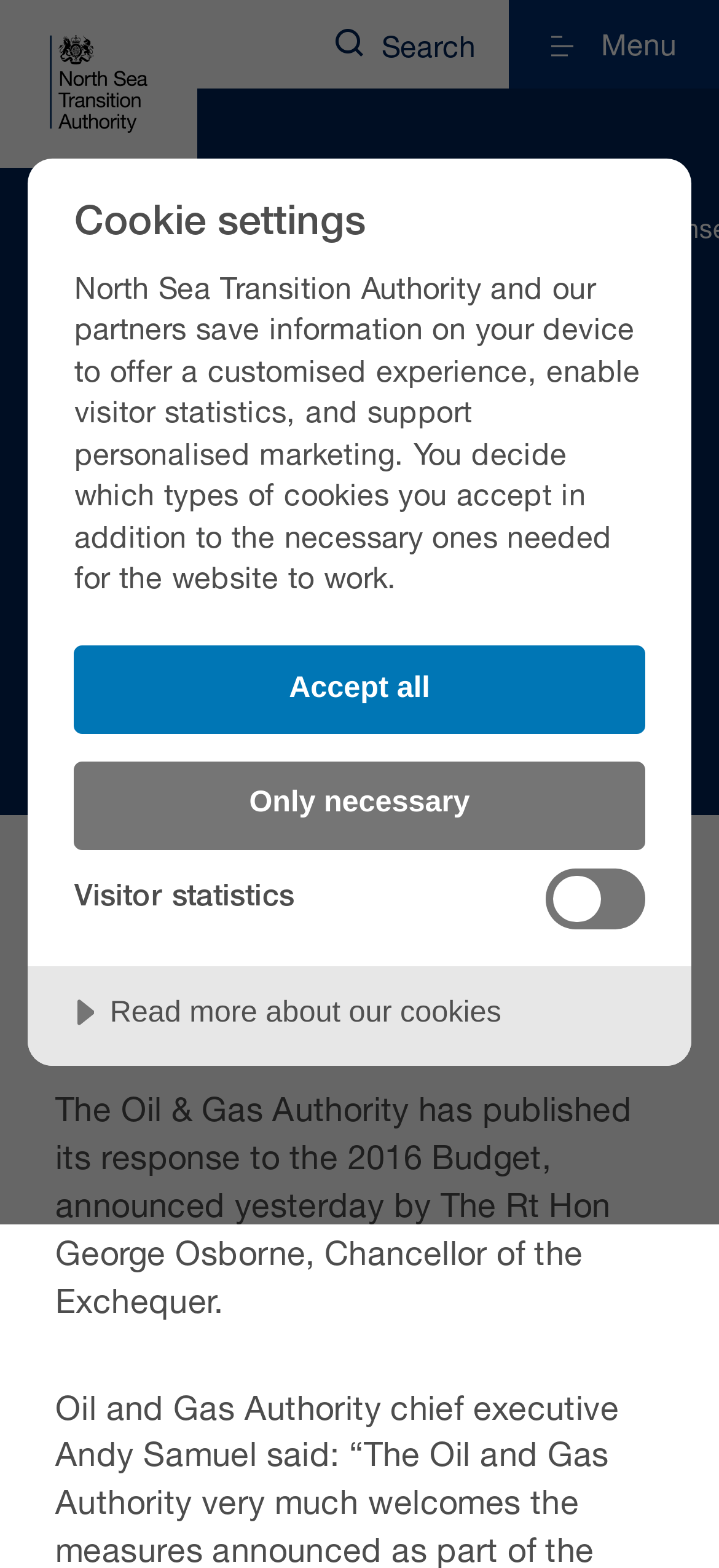Identify the bounding box for the UI element described as: "Home". Ensure the coordinates are four float numbers between 0 and 1, formatted as [left, top, right, bottom].

[0.077, 0.139, 0.176, 0.159]